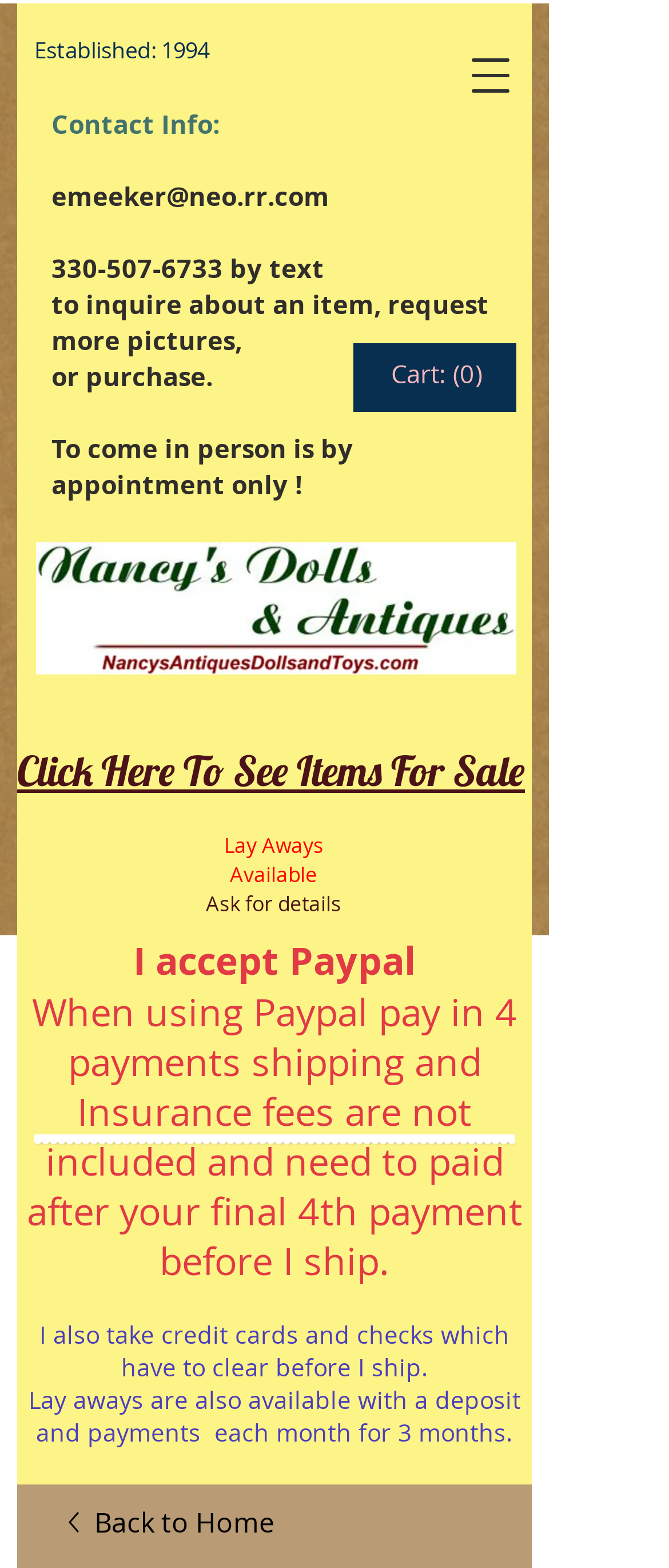Provide the bounding box coordinates in the format (top-left x, top-left y, bottom-right x, bottom-right y). All values are floating point numbers between 0 and 1. Determine the bounding box coordinate of the UI element described as: Cart: (0)‏

[0.585, 0.23, 0.721, 0.249]